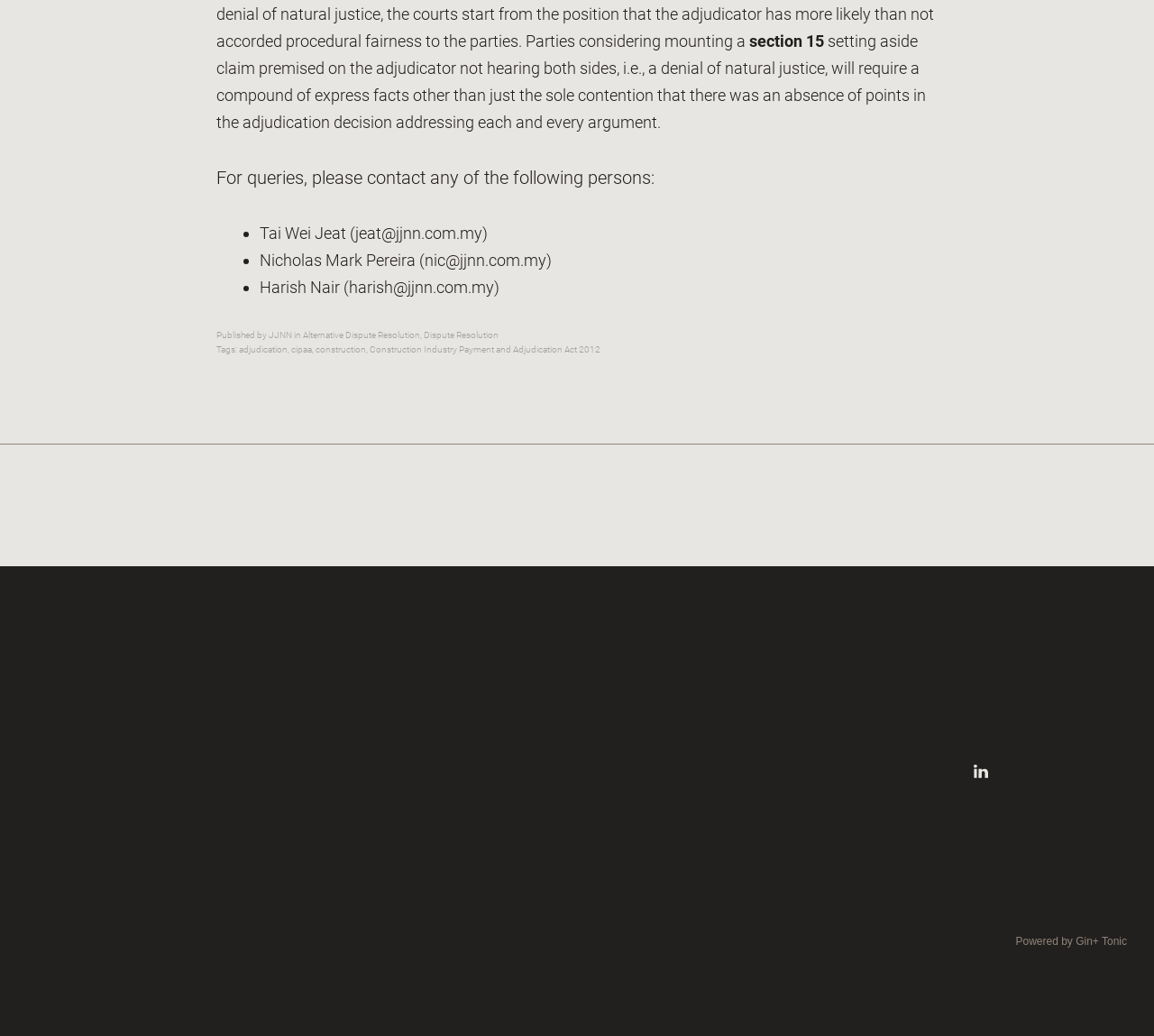Determine the bounding box coordinates of the area to click in order to meet this instruction: "View the office location".

[0.68, 0.695, 0.773, 0.733]